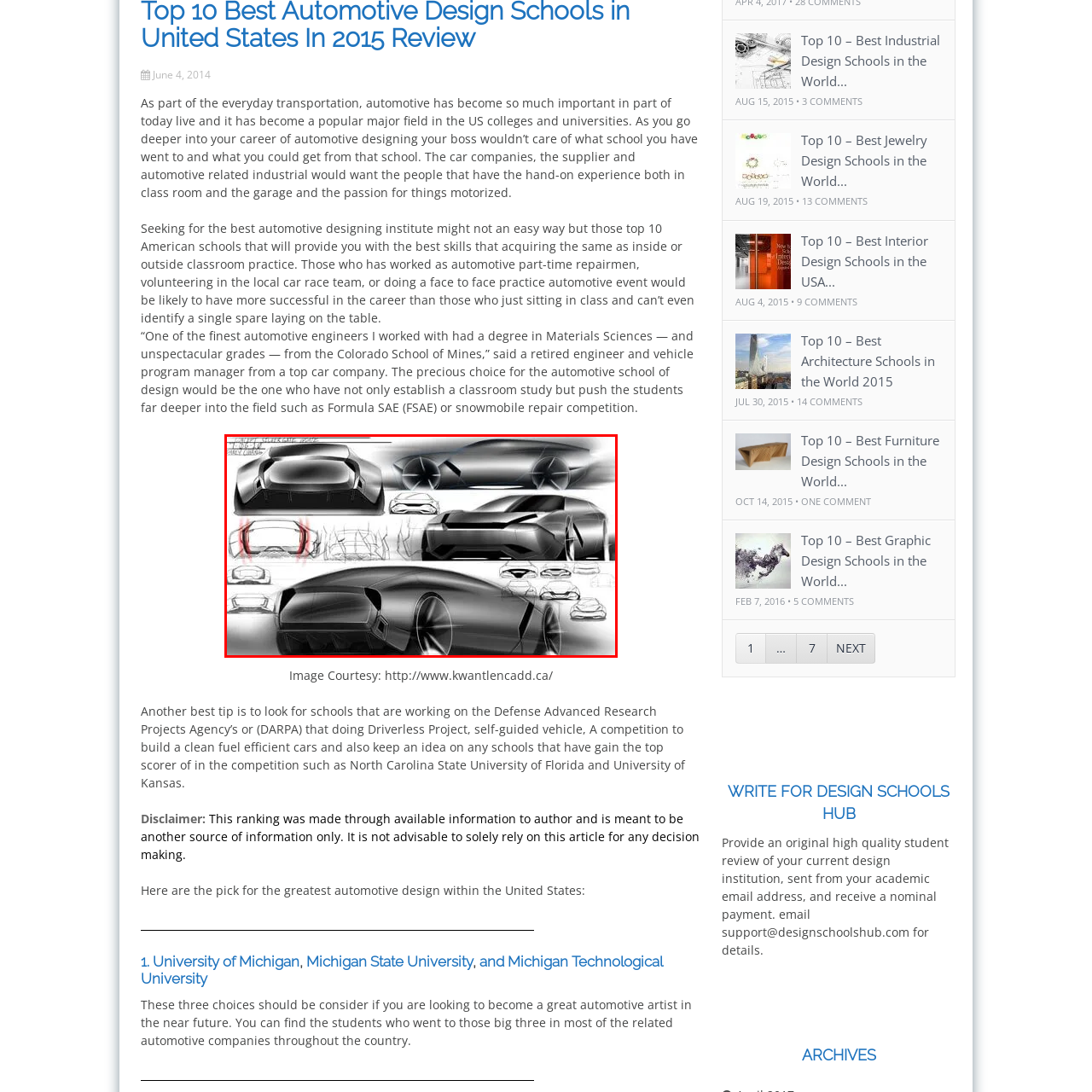What is emphasized in modern automotive design?
Observe the image within the red bounding box and generate a detailed answer, ensuring you utilize all relevant visual cues.

The caption states that the sketches emphasize sleek lines and aerodynamic profiles, which are essential in modern automotive design. This implies that these features are crucial in modern automotive design and are highlighted in the image.